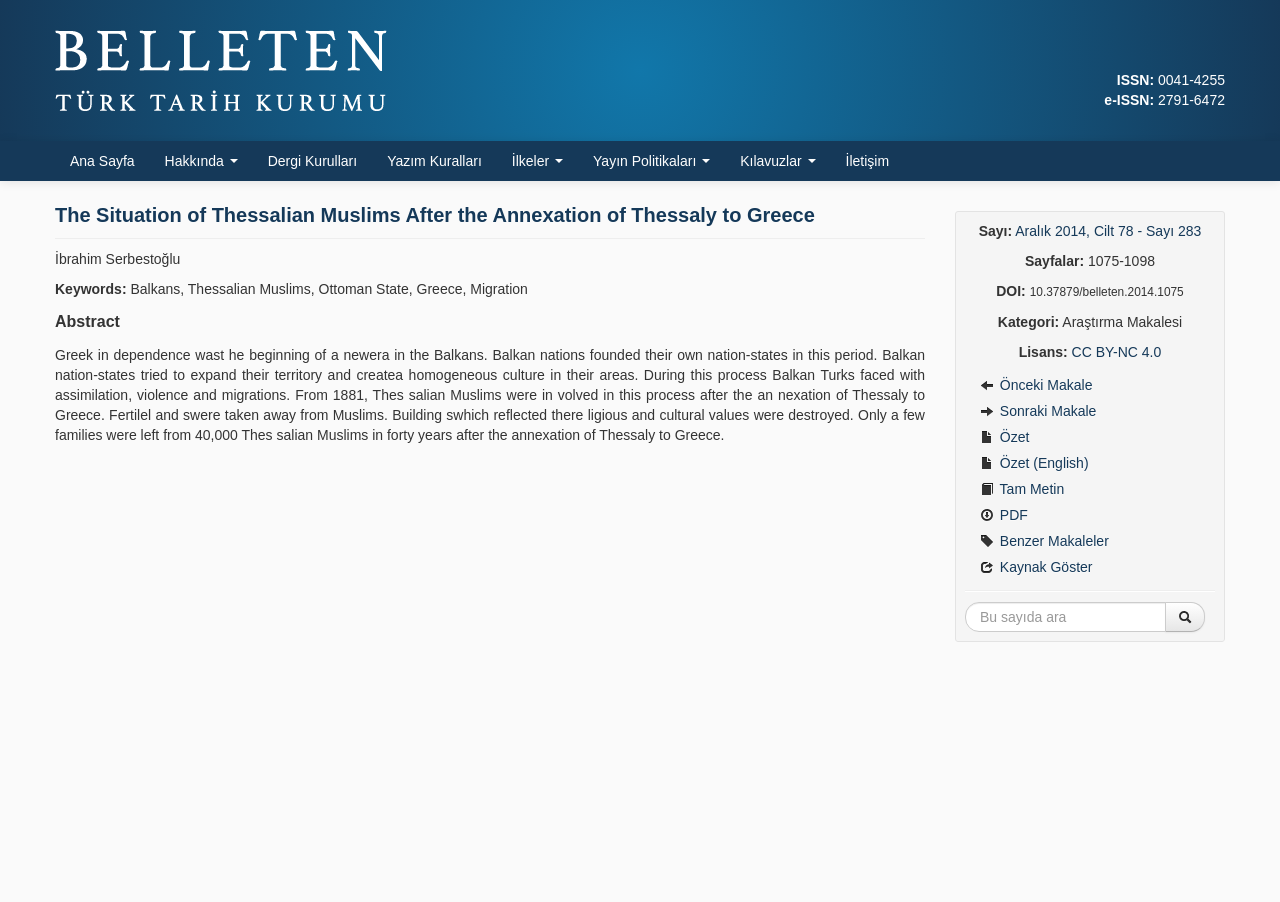Provide the bounding box coordinates for the area that should be clicked to complete the instruction: "Search for similar articles".

[0.754, 0.585, 0.949, 0.614]